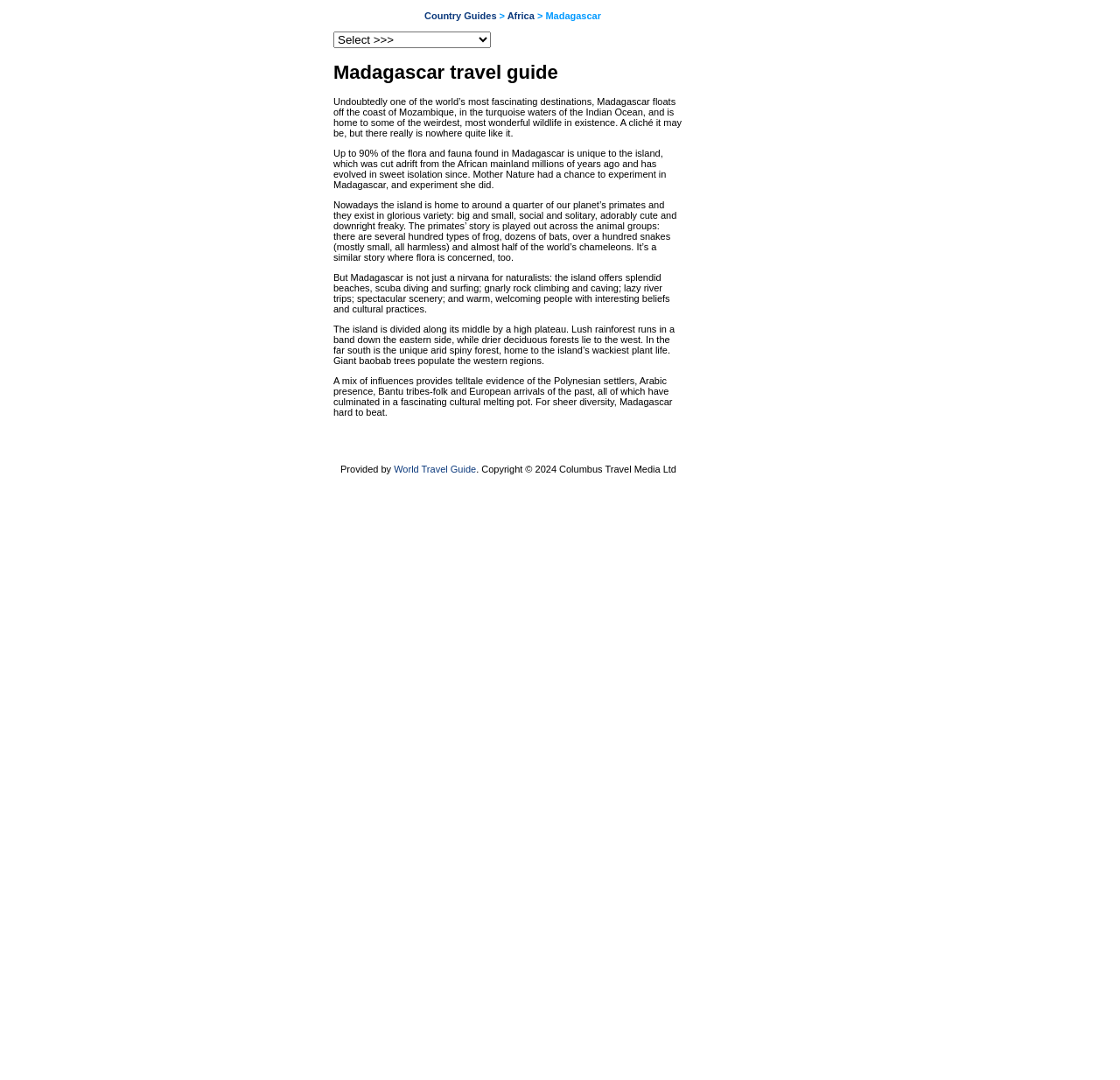Who provides the travel guide?
Answer the question based on the image using a single word or a brief phrase.

World Travel Guide